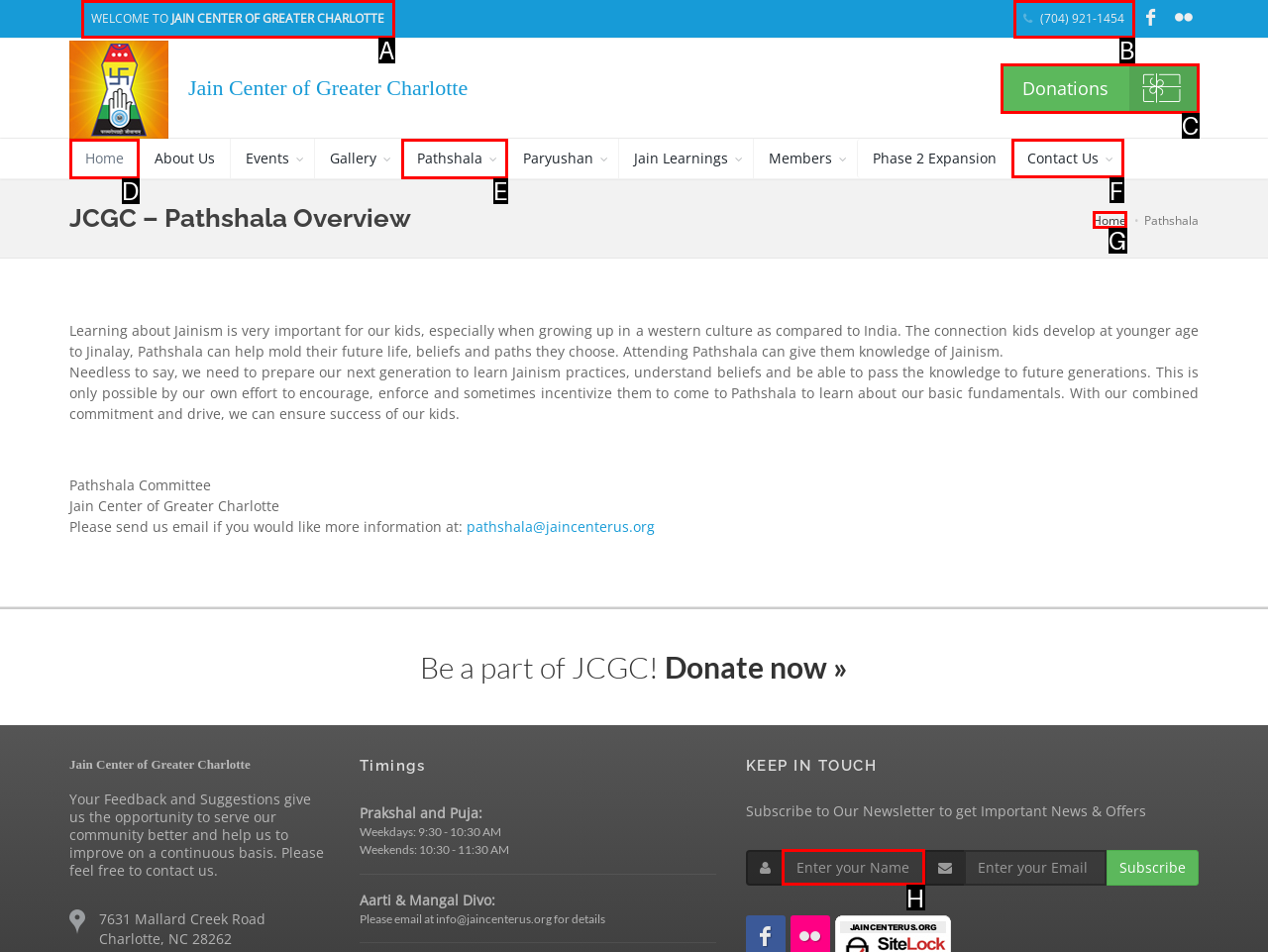Select the letter of the UI element you need to click on to fulfill this task: Click the 'Contact Us' link. Write down the letter only.

F